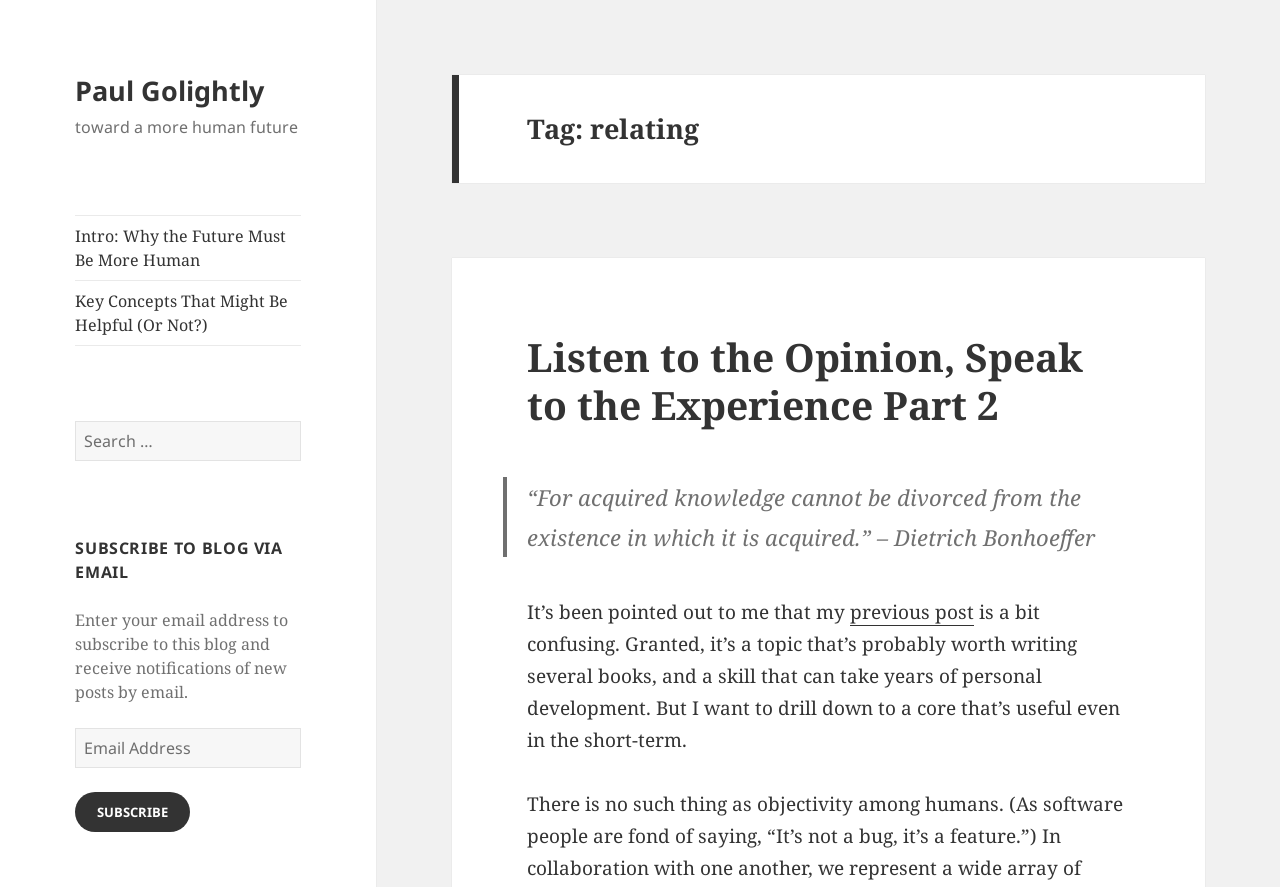How many links are there in the intro section?
Please respond to the question with a detailed and thorough explanation.

In the intro section, there are two links: 'Intro: Why the Future Must Be More Human' and 'Key Concepts That Might Be Helpful (Or Not?)'. These links are located below the title 'toward a more human future'.